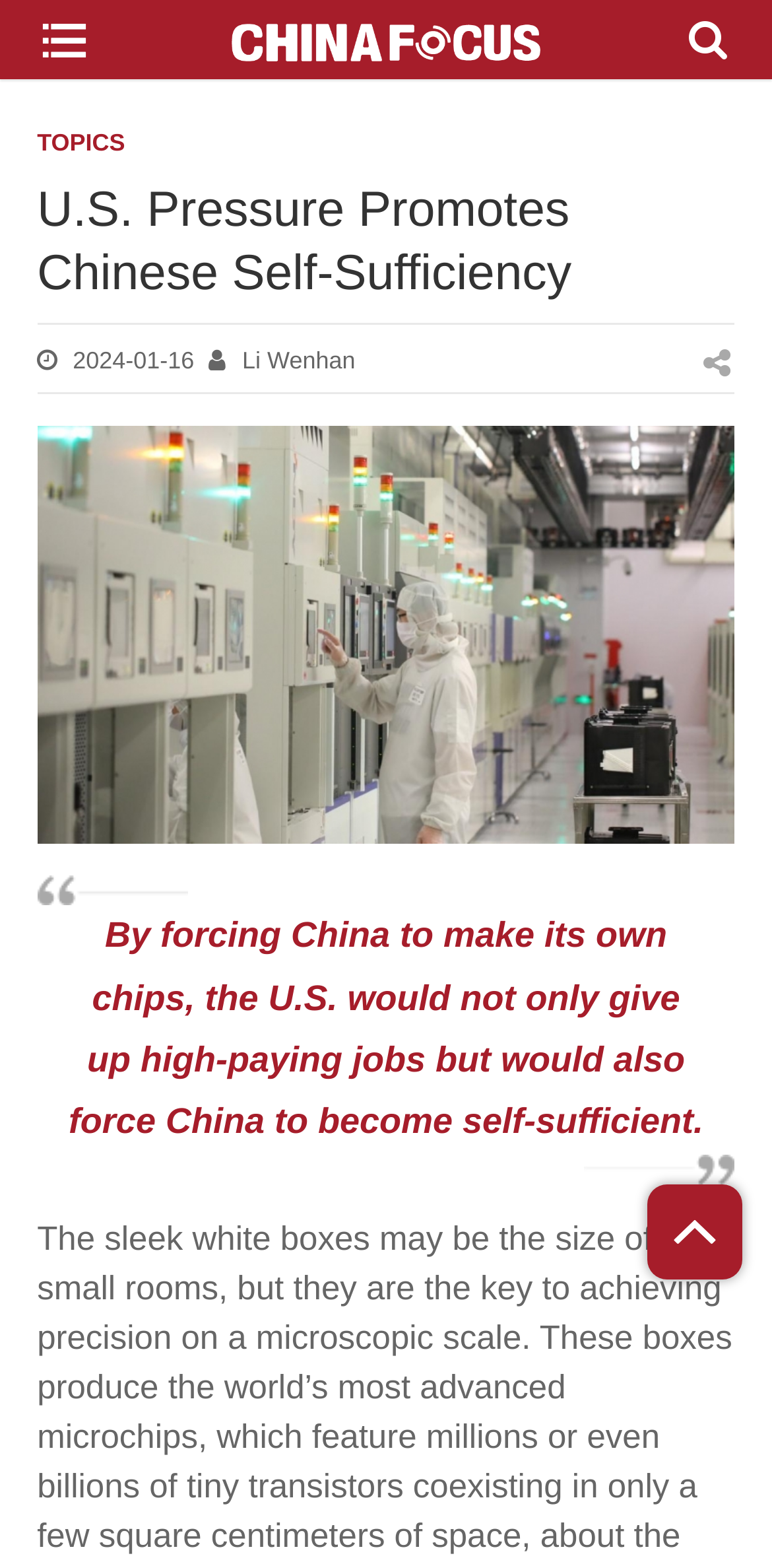Given the description "parent_node: TOPICS", provide the bounding box coordinates of the corresponding UI element.

[0.838, 0.755, 0.962, 0.816]